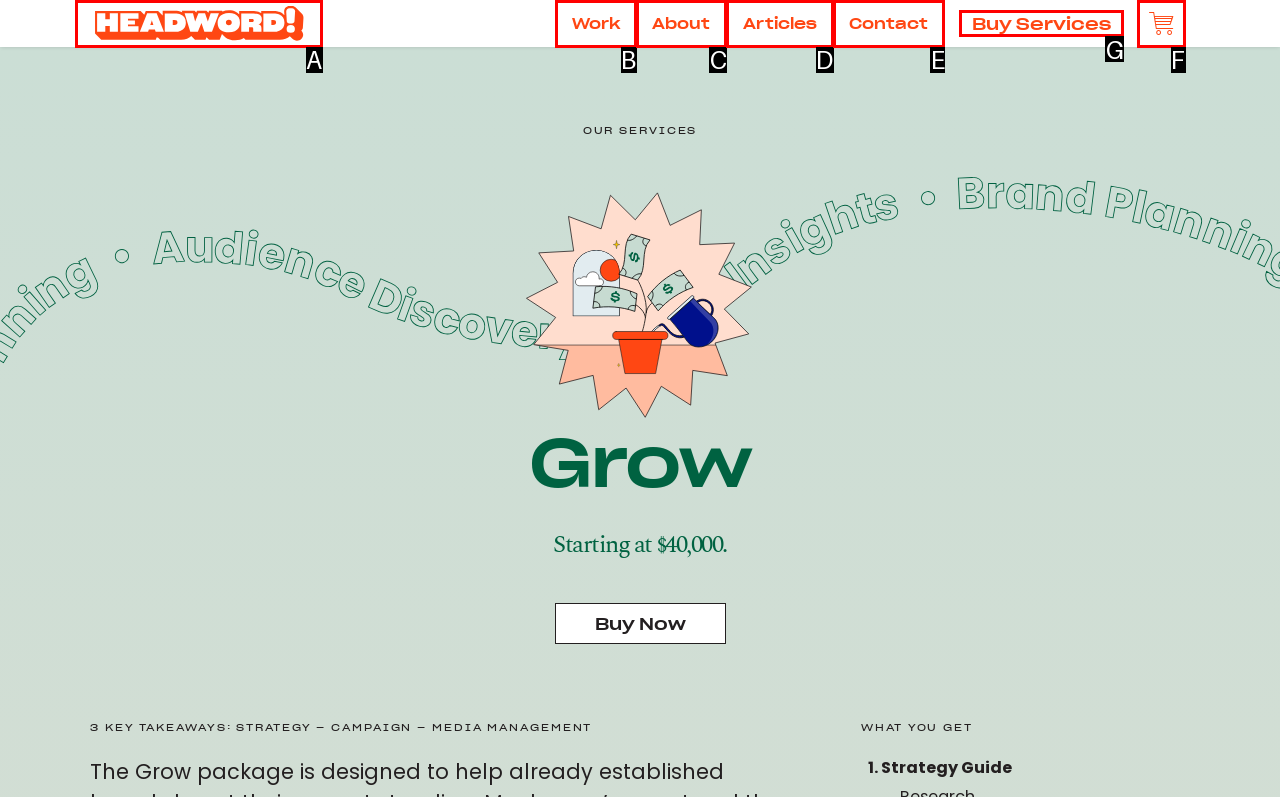Find the option that matches this description: Send feedback
Provide the corresponding letter directly.

None